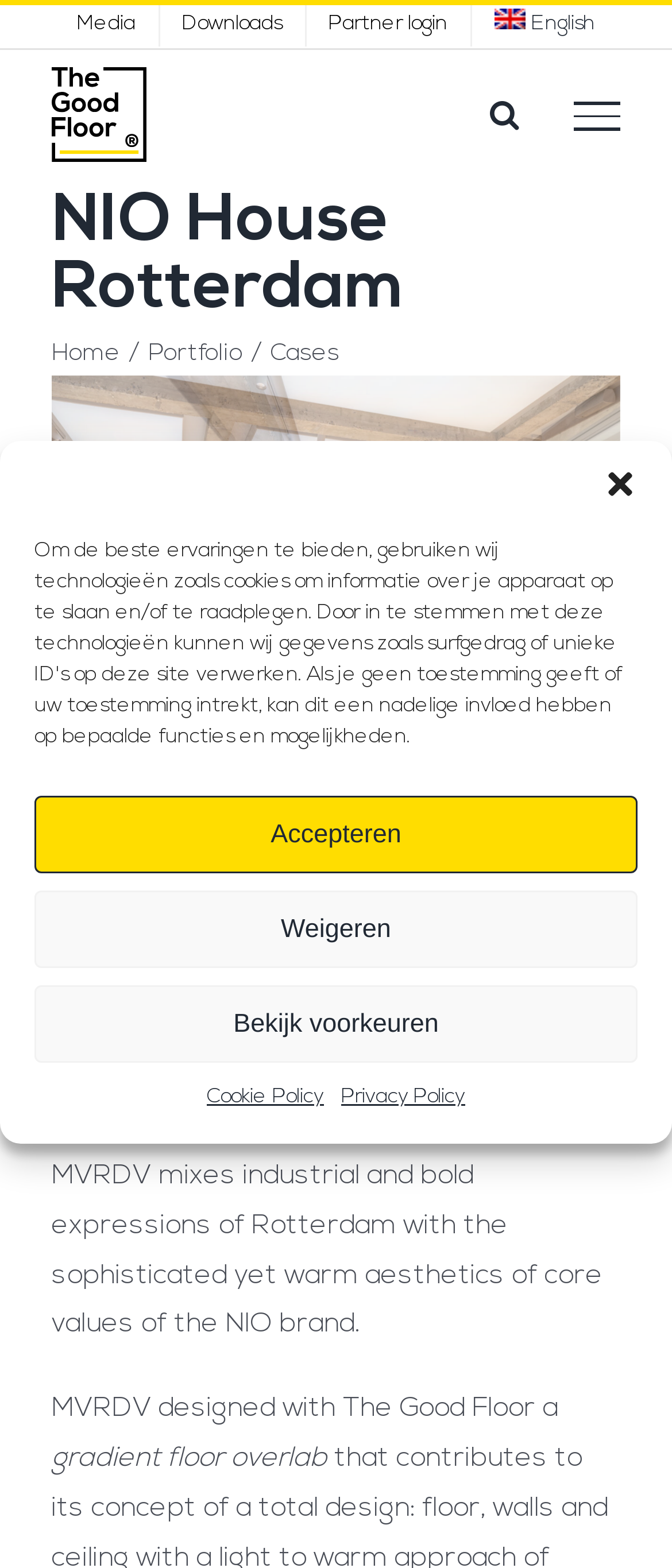Please identify the bounding box coordinates of the region to click in order to complete the task: "Go to the 'Portfolio' page". The coordinates must be four float numbers between 0 and 1, specified as [left, top, right, bottom].

[0.221, 0.217, 0.362, 0.234]